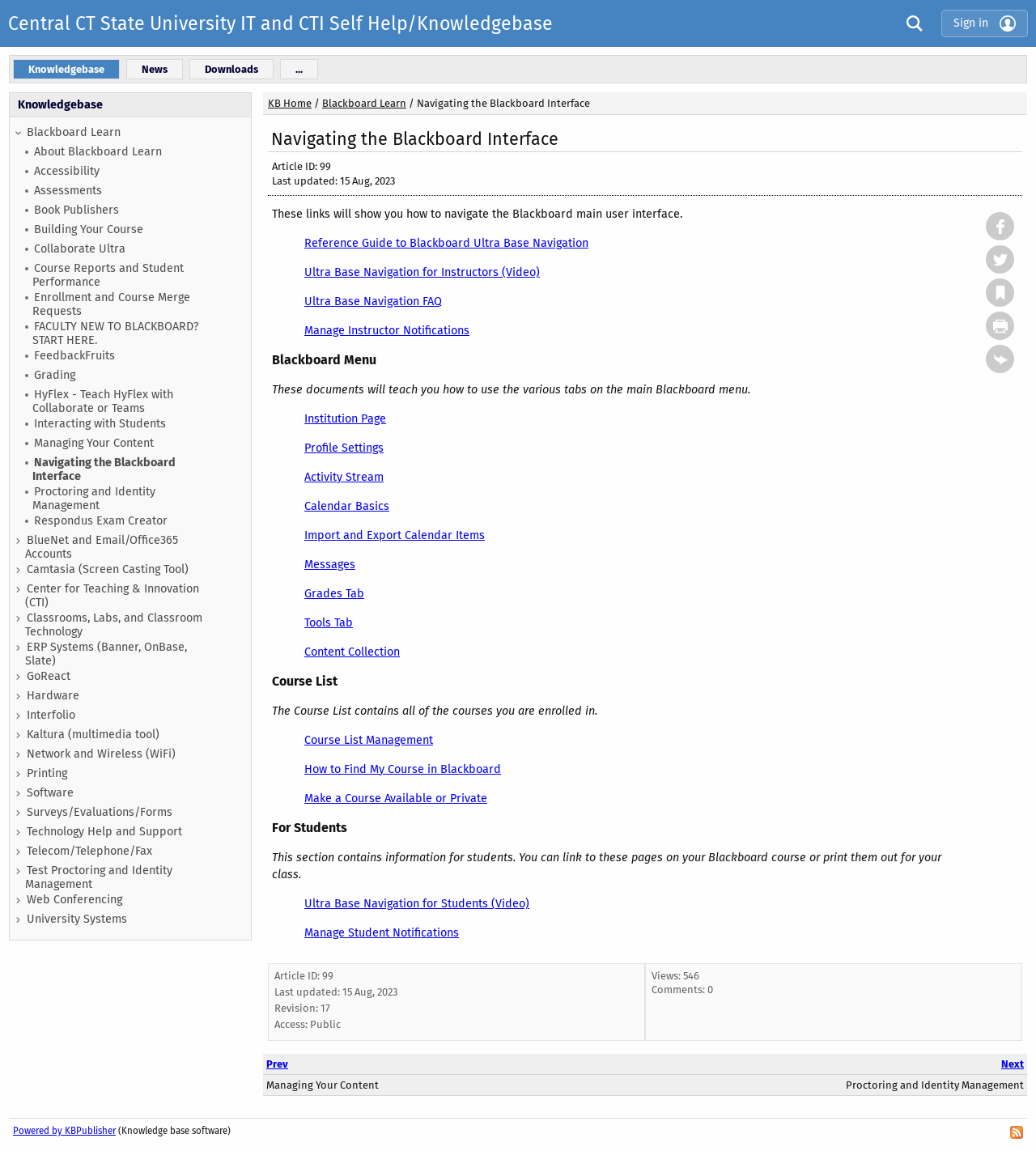Using the given element description, provide the bounding box coordinates (top-left x, top-left y, bottom-right x, bottom-right y) for the corresponding UI element in the screenshot: ERP Systems (Banner, OnBase, Slate)

[0.024, 0.556, 0.18, 0.581]